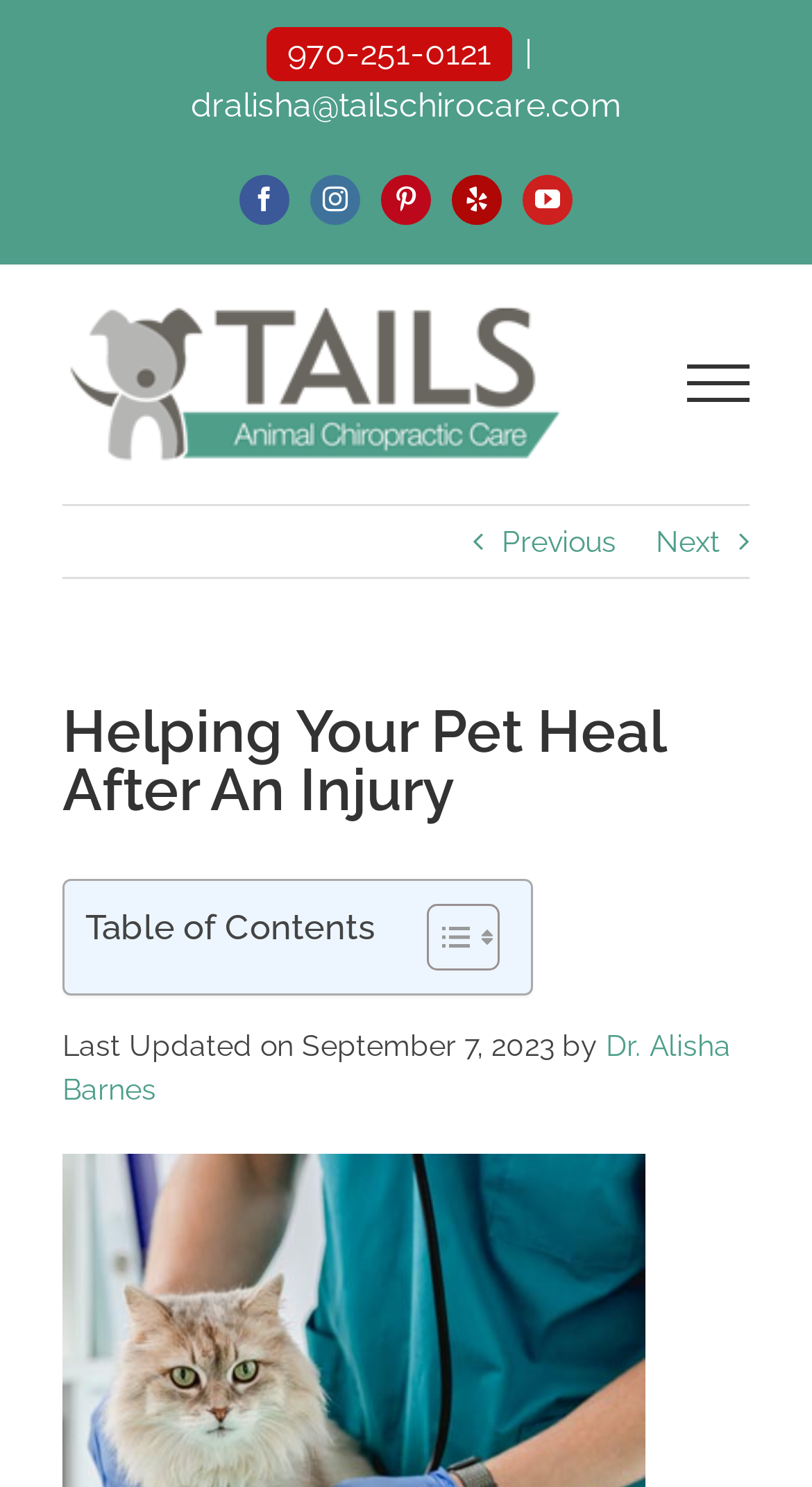Please answer the following question using a single word or phrase: 
What is the name of the doctor?

Dr. Alisha Barnes